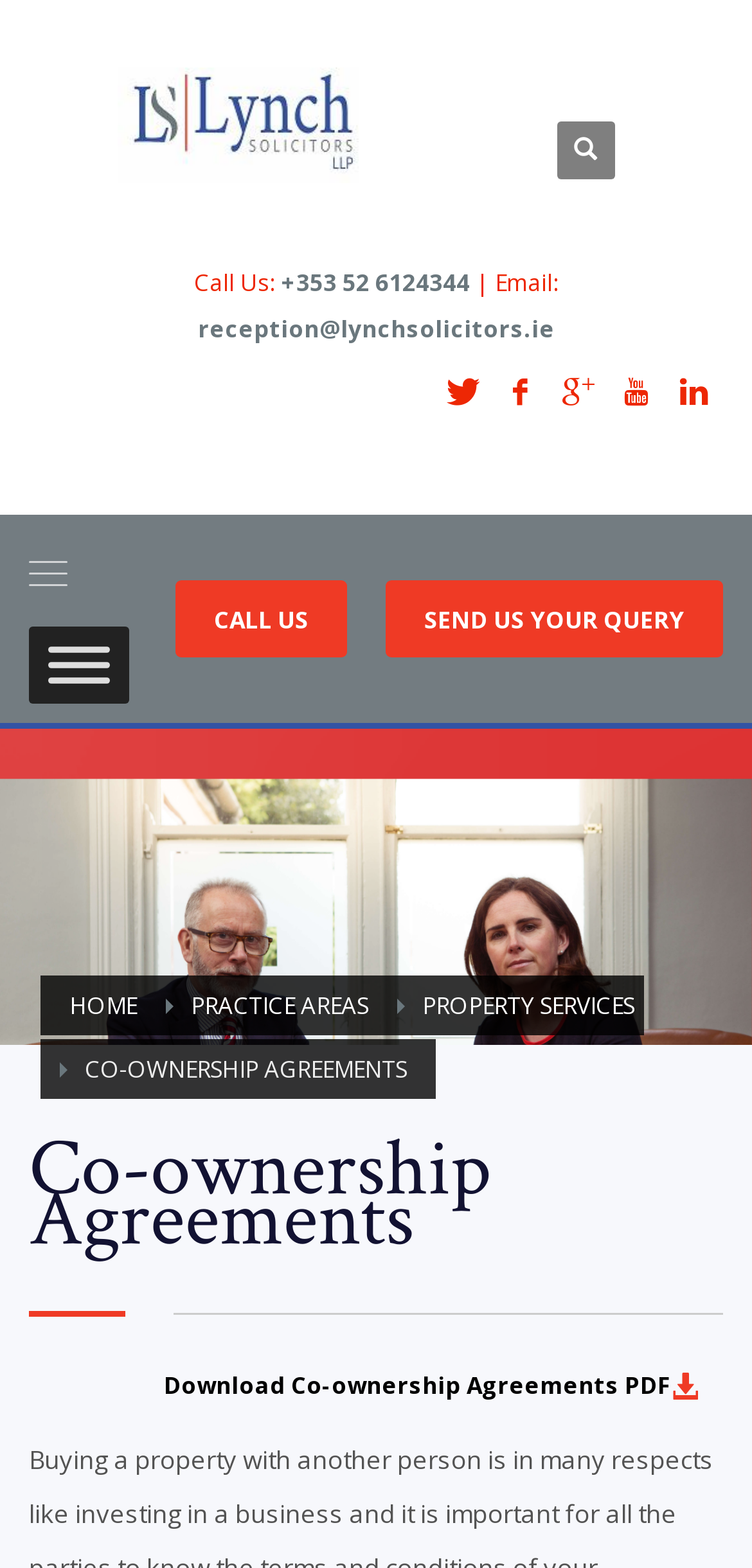Answer the question below with a single word or a brief phrase: 
What is the phone number to call?

+353 52 6124344